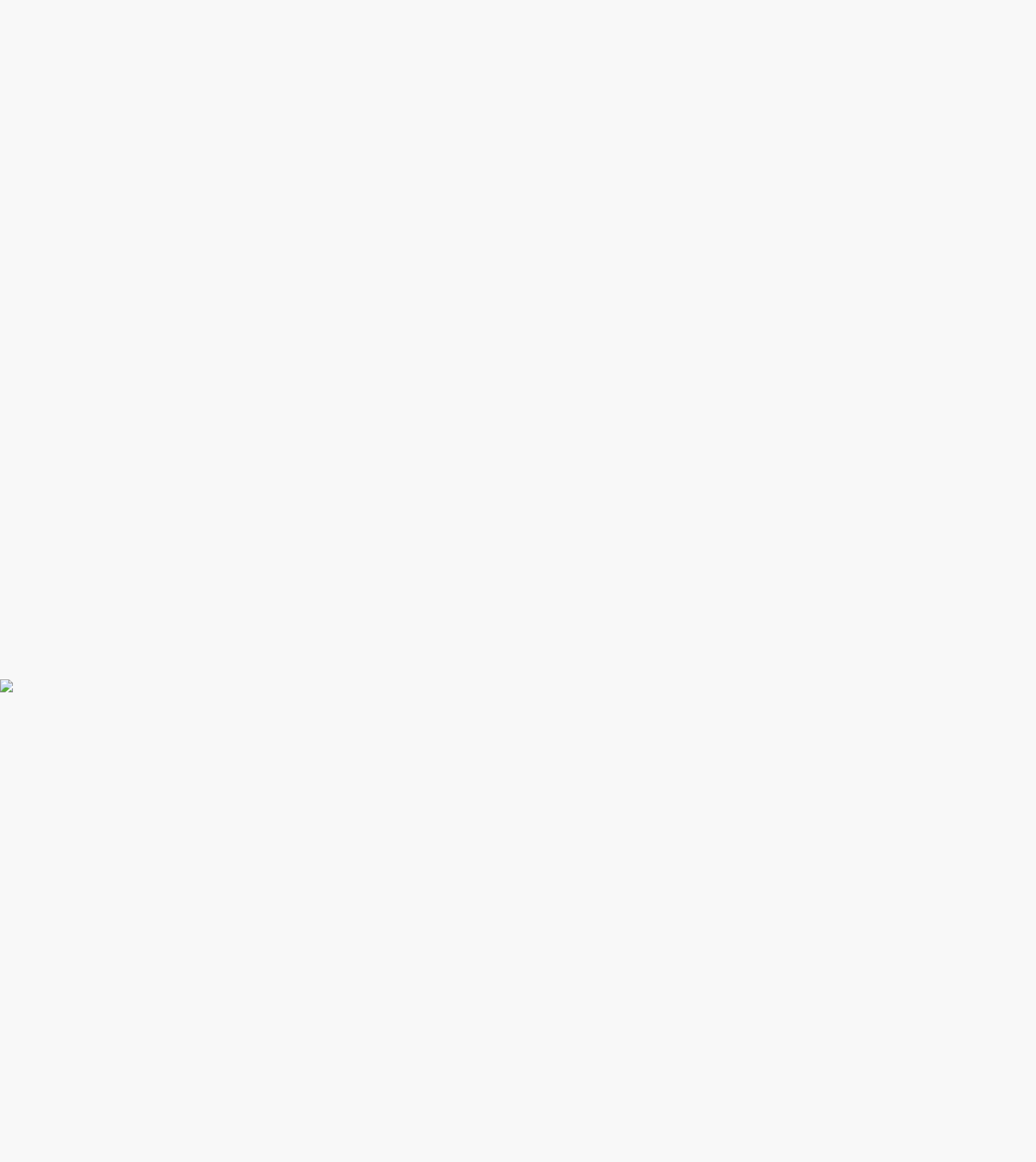What is the purpose of the PWM fan headers?
Please answer the question with a single word or phrase, referencing the image.

Active cooling